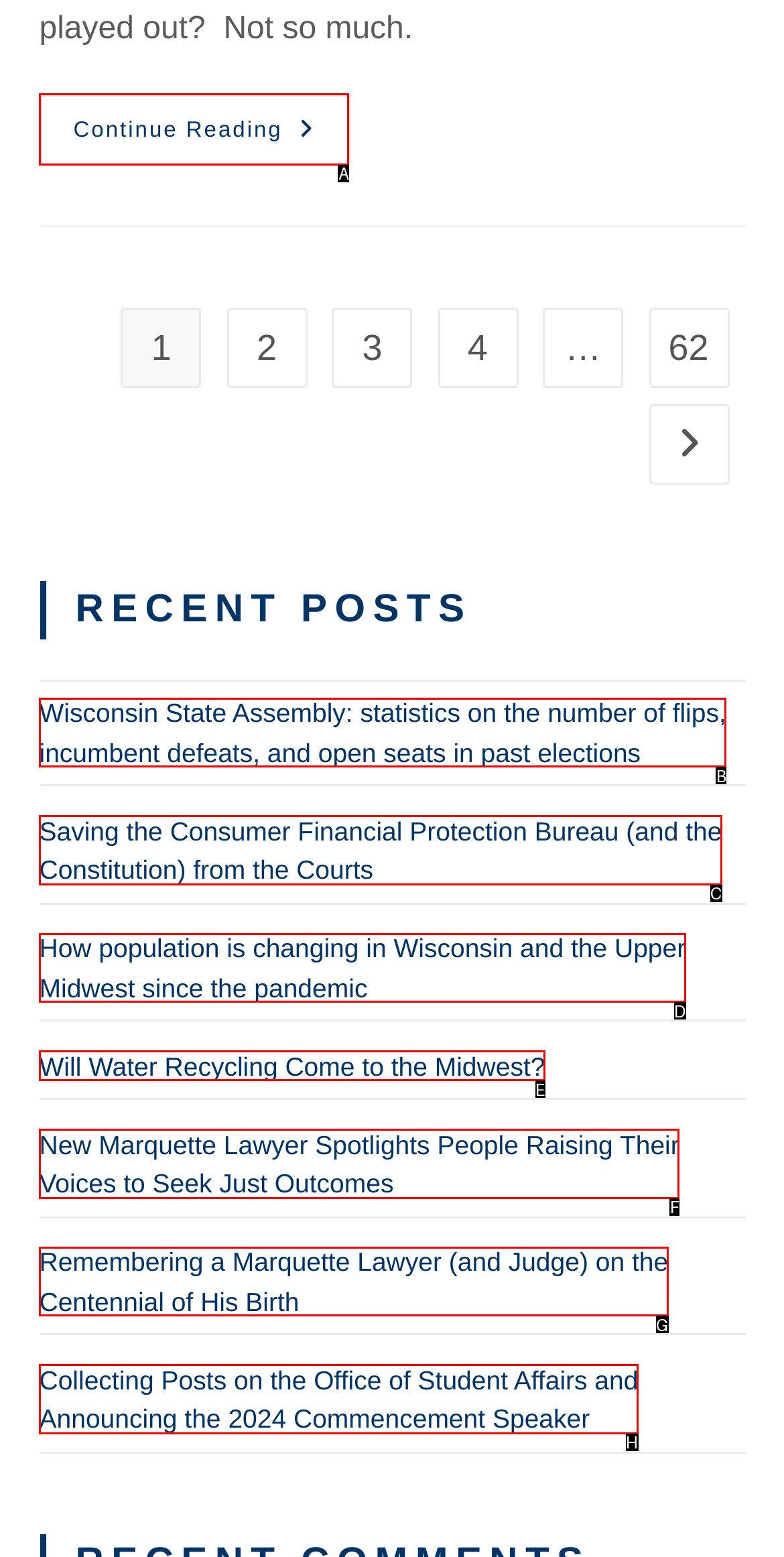Which HTML element should be clicked to perform the following task: Read the report on law firm equity initiative
Reply with the letter of the appropriate option.

A